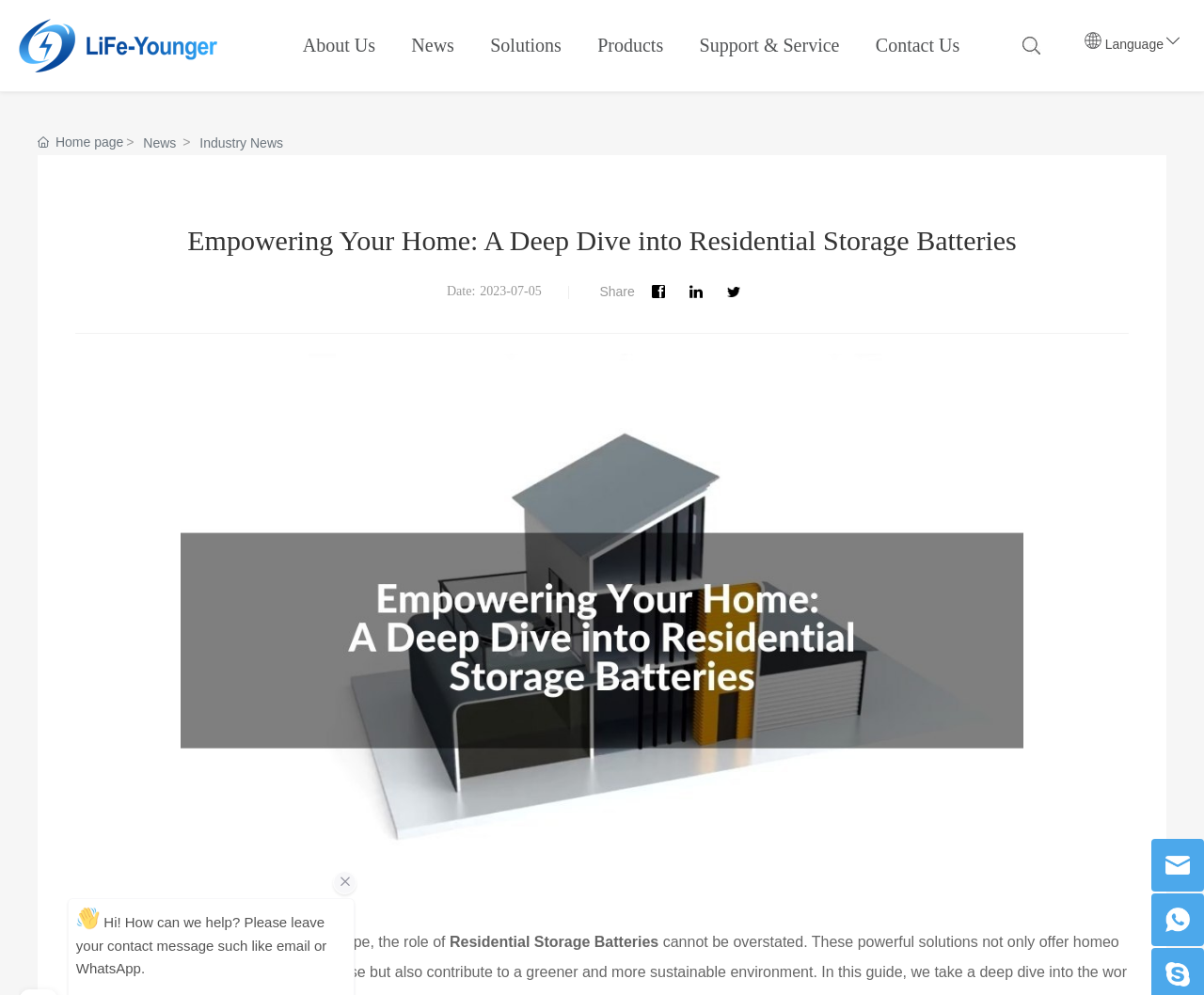Select the bounding box coordinates of the element I need to click to carry out the following instruction: "Search for keywords".

[0.281, 0.121, 0.641, 0.168]